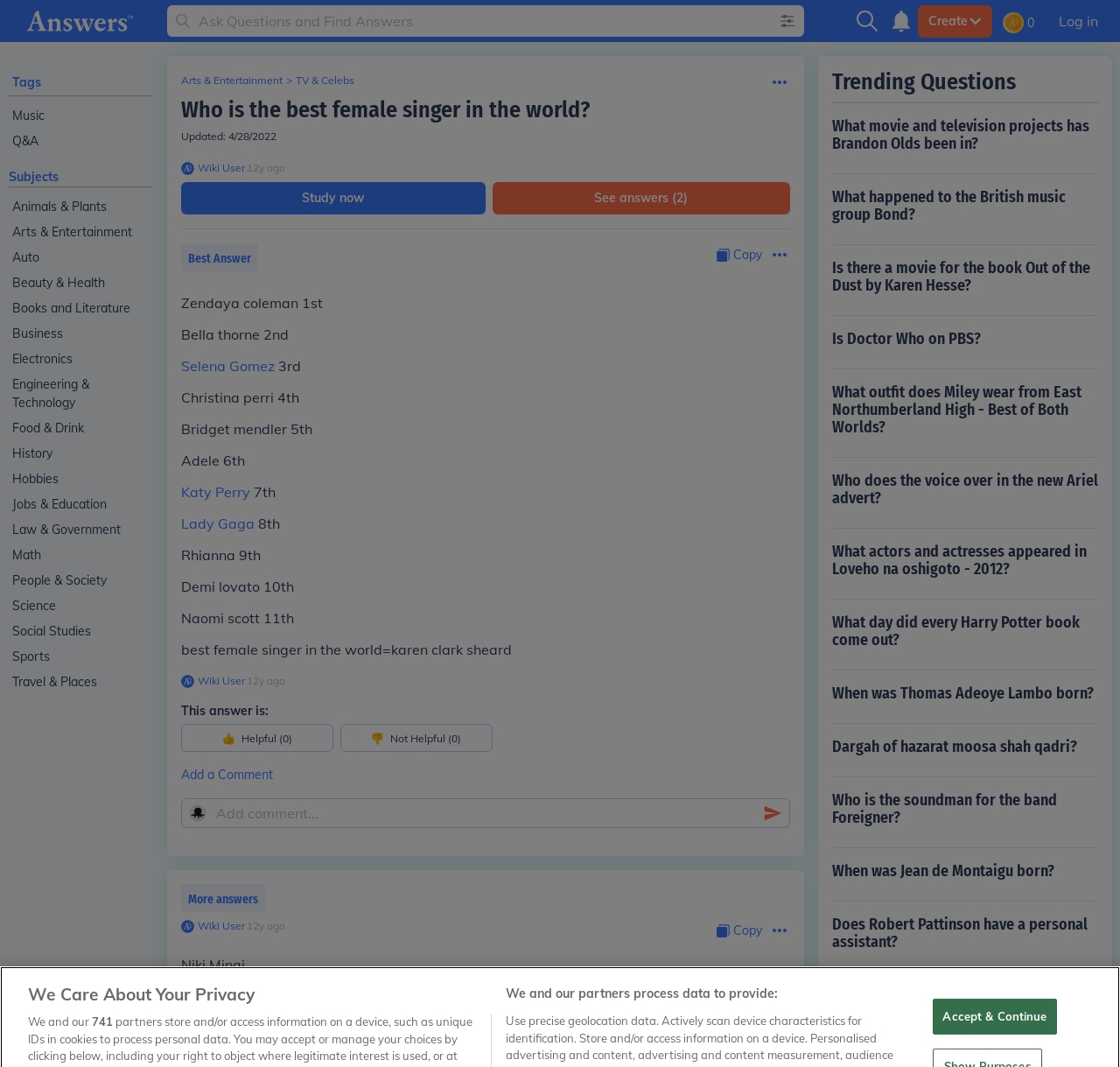Locate the bounding box of the UI element with the following description: "Is Doctor Who on PBS?".

[0.743, 0.295, 0.98, 0.339]